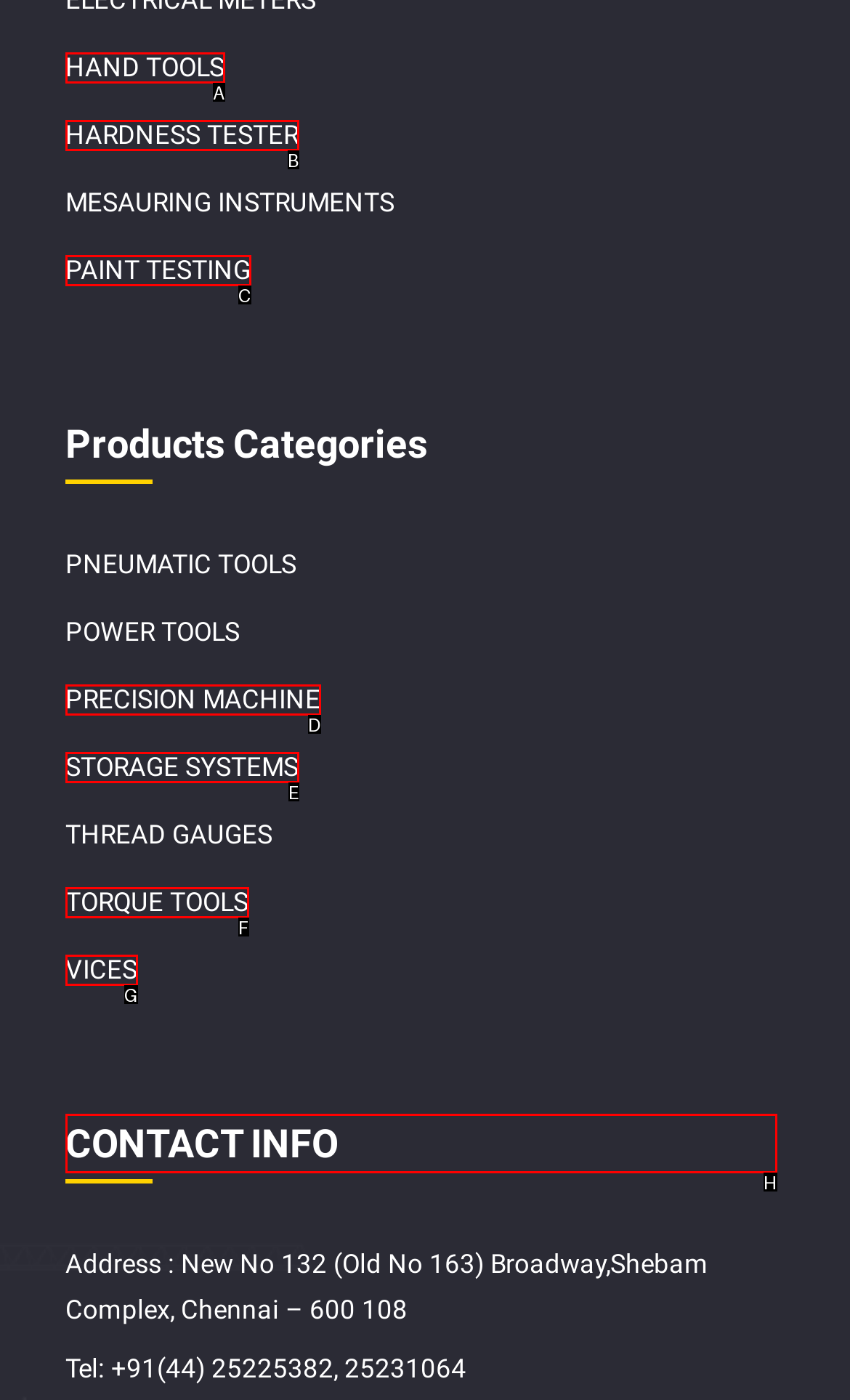Identify which HTML element to click to fulfill the following task: Get contact information. Provide your response using the letter of the correct choice.

H